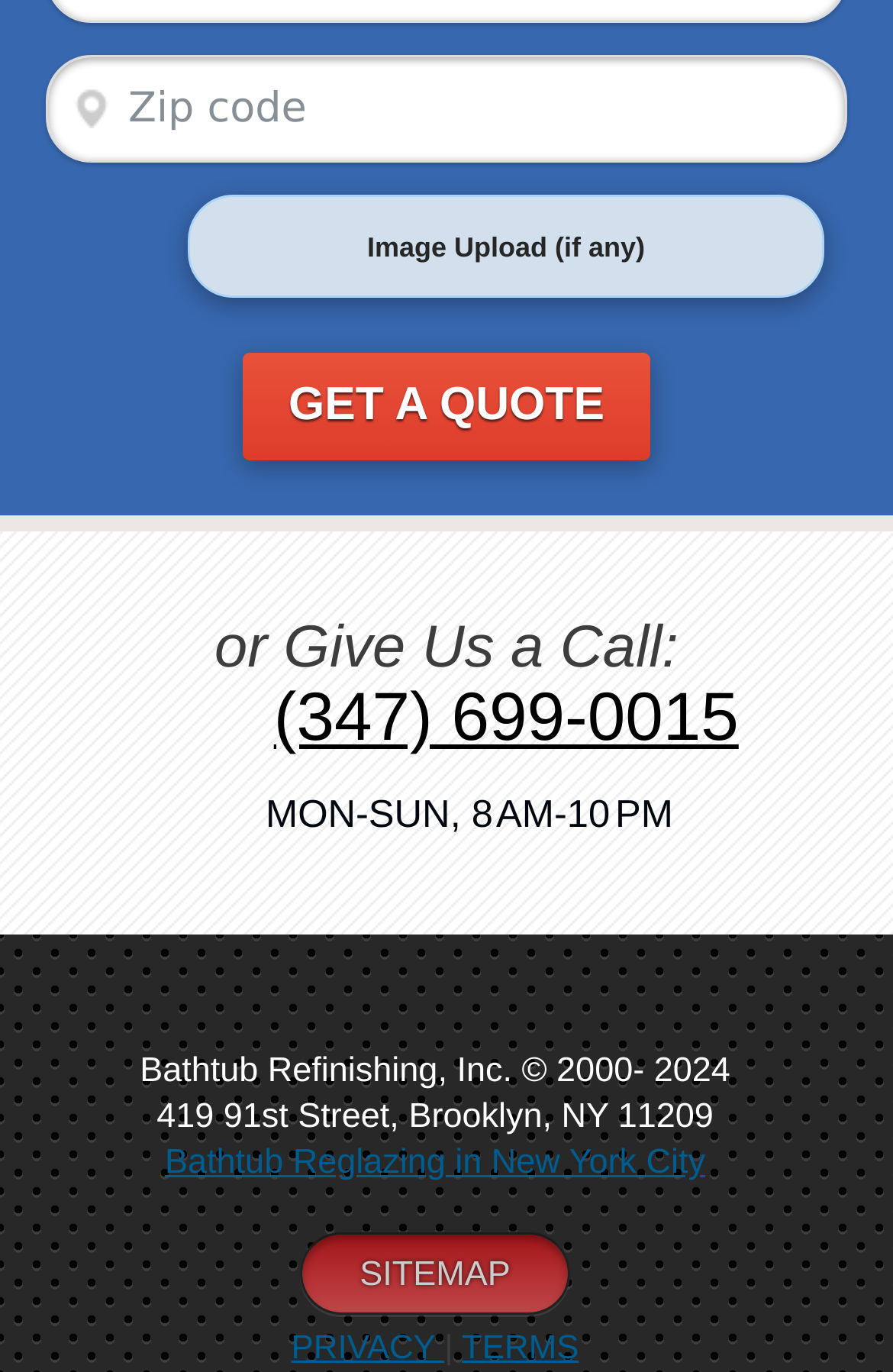Please provide the bounding box coordinates in the format (top-left x, top-left y, bottom-right x, bottom-right y). Remember, all values are floating point numbers between 0 and 1. What is the bounding box coordinate of the region described as: TERMS

[0.517, 0.97, 0.648, 0.997]